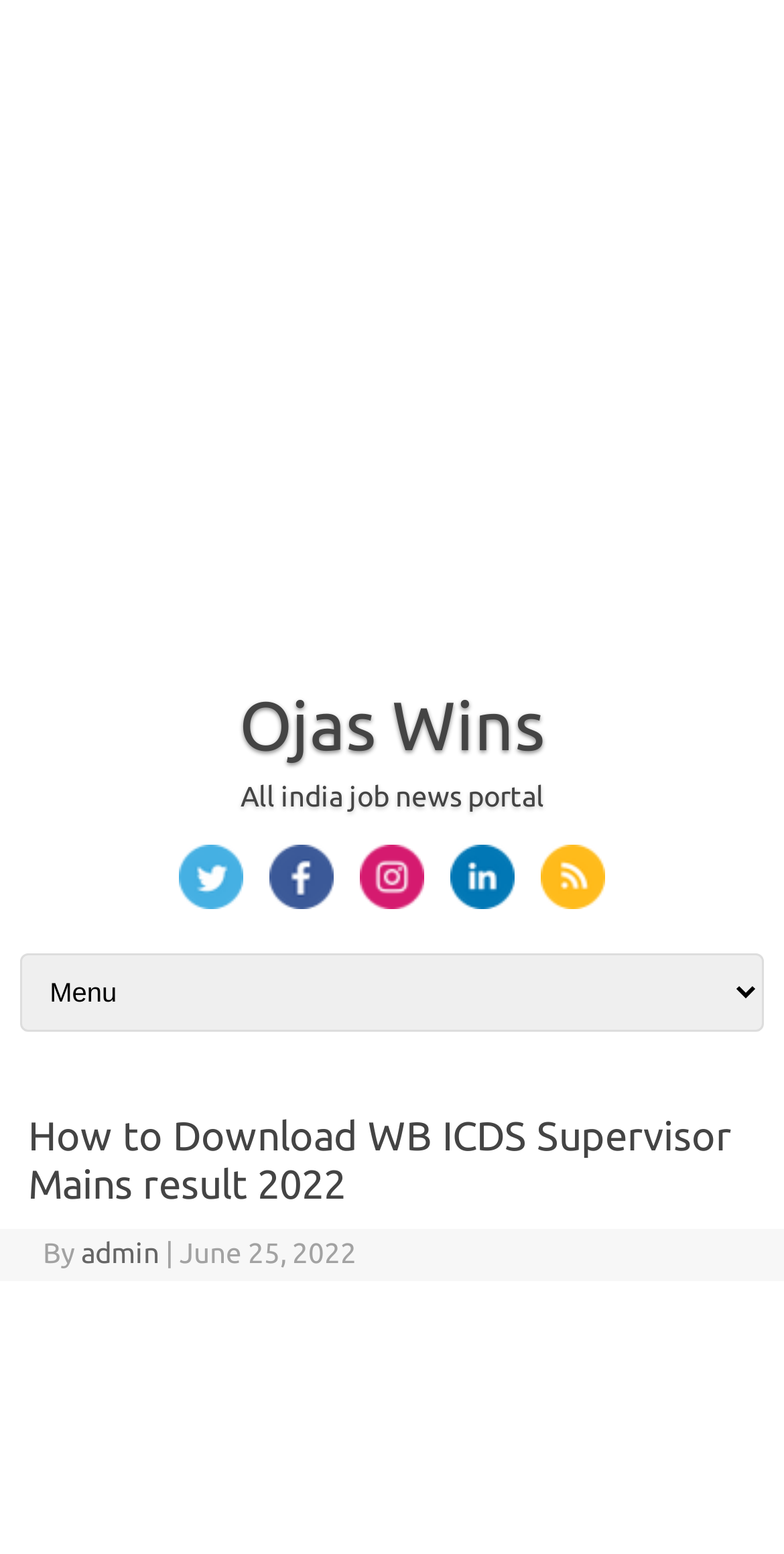Using the format (top-left x, top-left y, bottom-right x, bottom-right y), provide the bounding box coordinates for the described UI element. All values should be floating point numbers between 0 and 1: admin

[0.103, 0.796, 0.203, 0.817]